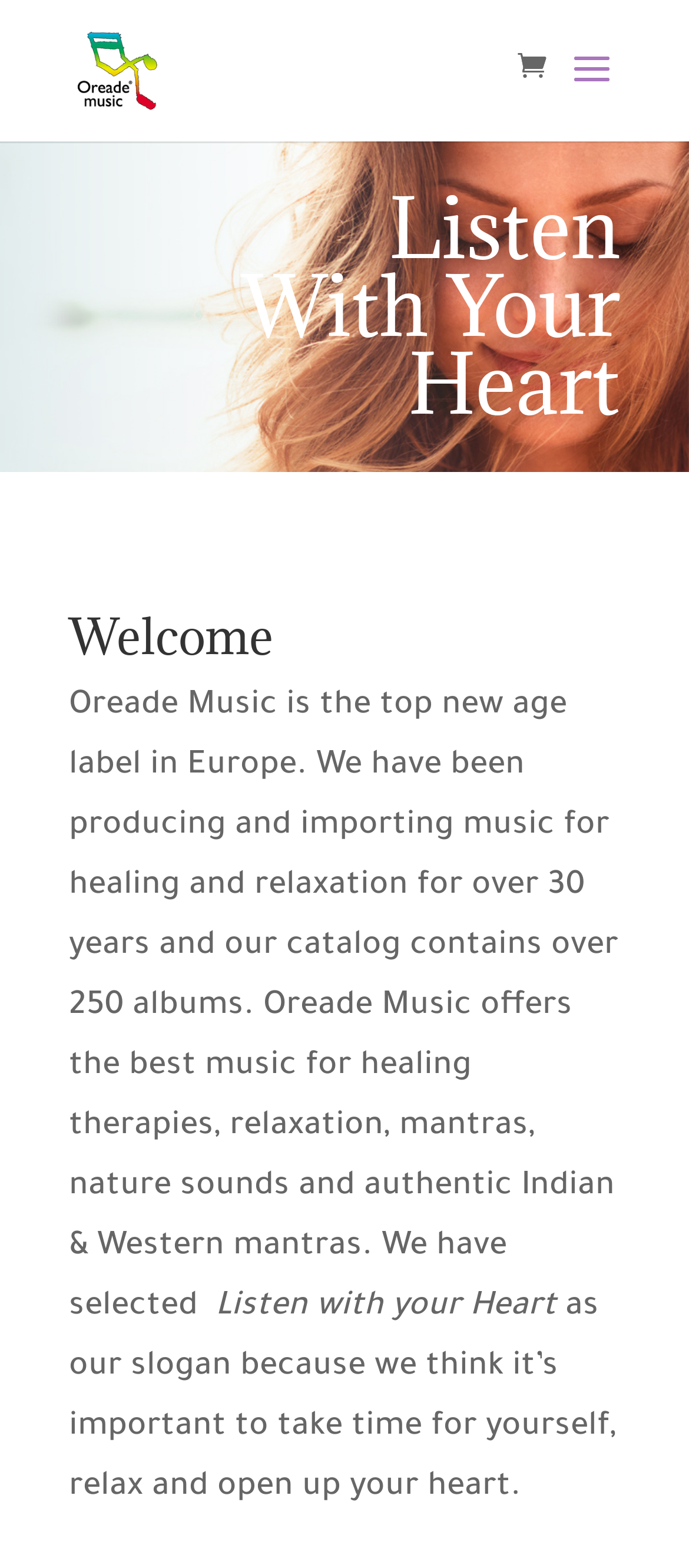Detail the features and information presented on the webpage.

The webpage is titled "Home English | Oreade" and features a prominent link to "Oreade" at the top left, accompanied by an image with the same name. 

On the top right, there is a link with a symbol '\ue07a'. 

Below the top section, there are three headings. The first heading, "Listen With Your Heart", is centered and spans almost the entire width of the page. The second heading, "Welcome", is also centered and positioned below the first heading. 

Following the headings, there is a block of text that describes Oreade Music, a new age label in Europe that produces and imports music for healing and relaxation. The text mentions their catalog of over 250 albums and the various genres they offer, including music for healing therapies, relaxation, mantras, nature sounds, and Indian and Western mantras.

Below this text, there are two more lines of text. The first line, "Listen with your Heart", is positioned slightly to the right of center, while the second line, which explains the significance of the slogan, is positioned below the first line and spans almost the entire width of the page.